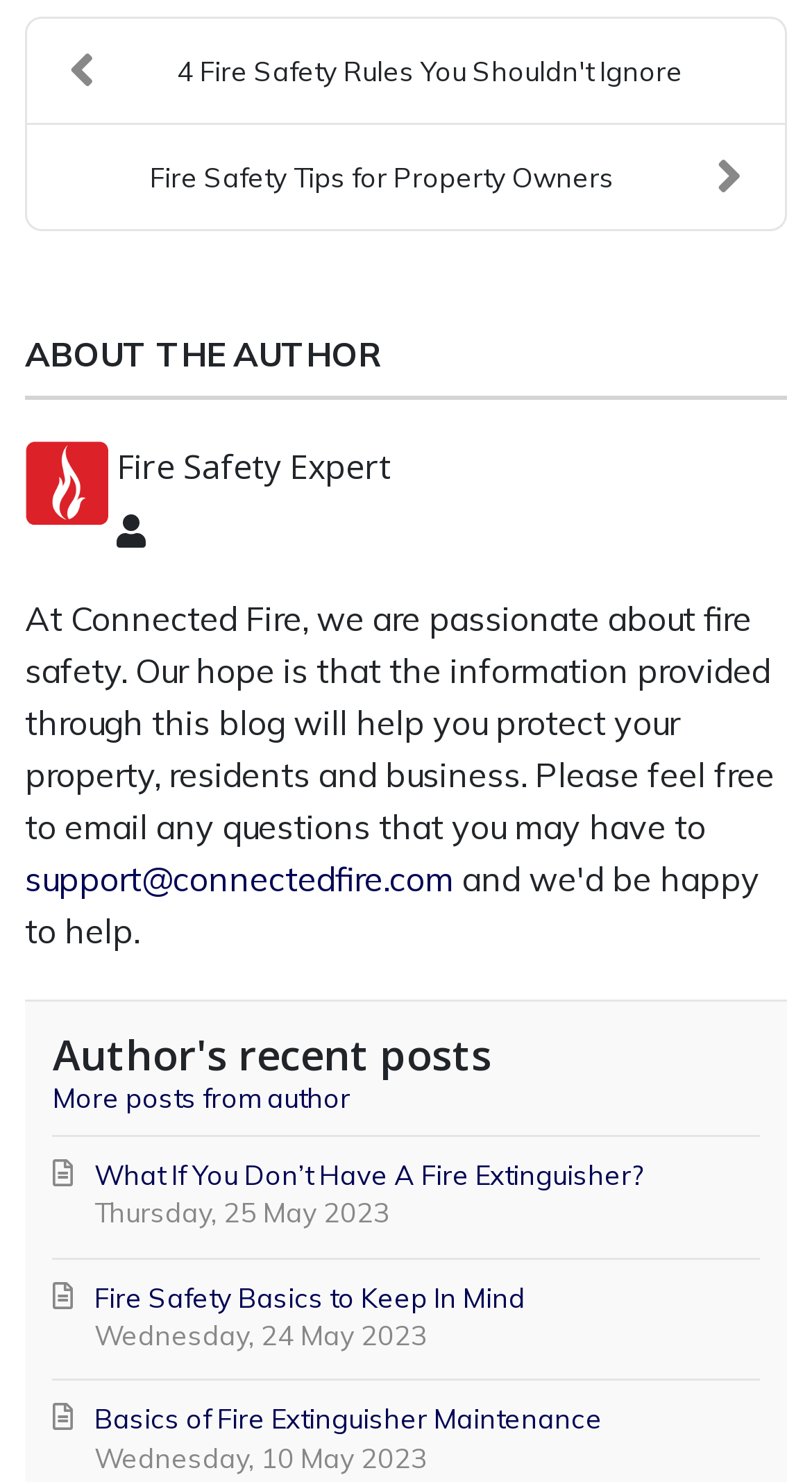How many recent posts are listed?
Respond to the question with a well-detailed and thorough answer.

I counted the number of links below the heading 'Author's recent posts' and found three links, each corresponding to a recent post by the author.